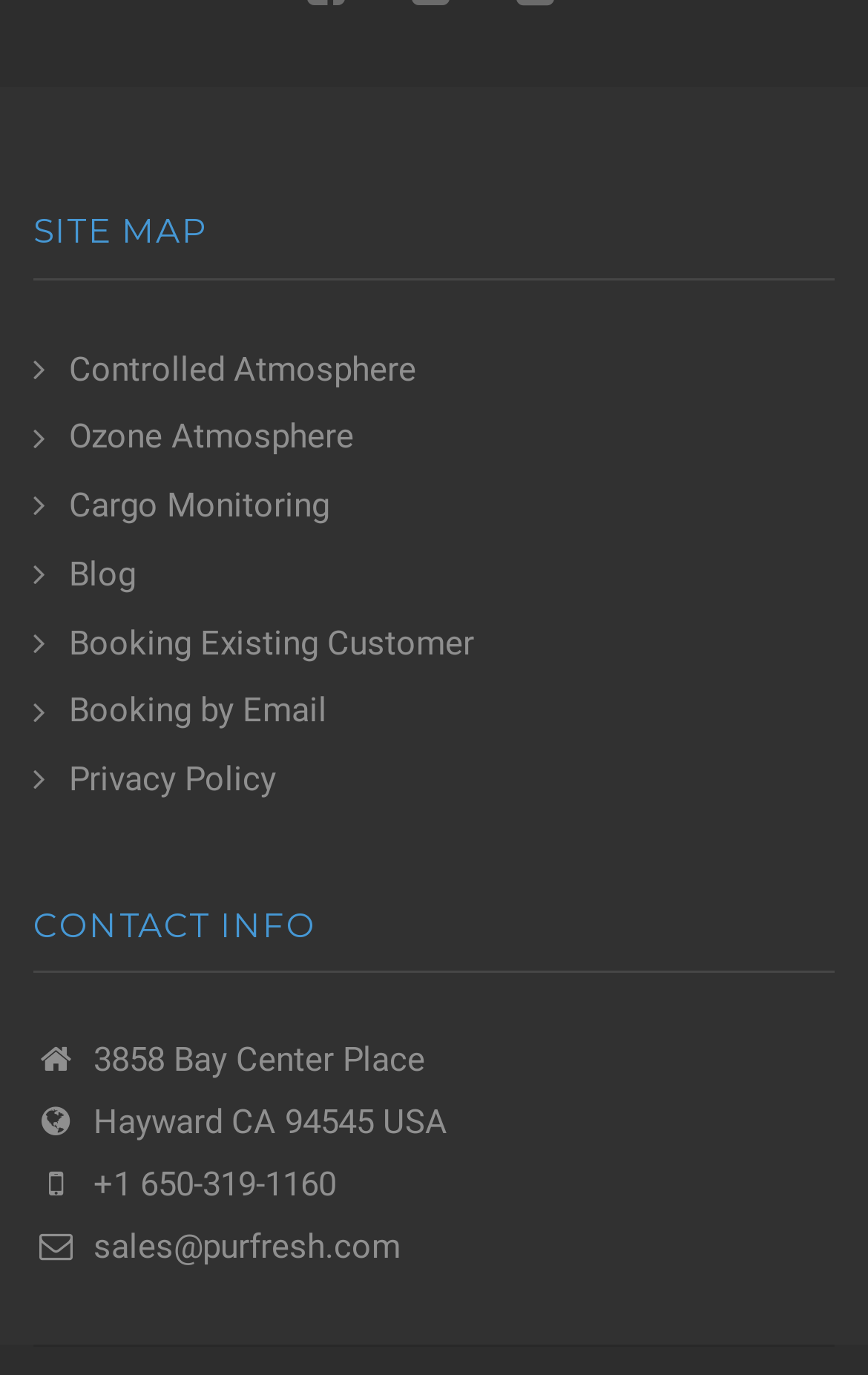Answer the following query concisely with a single word or phrase:
What is the email address of the company's sales team?

sales@purfresh.com